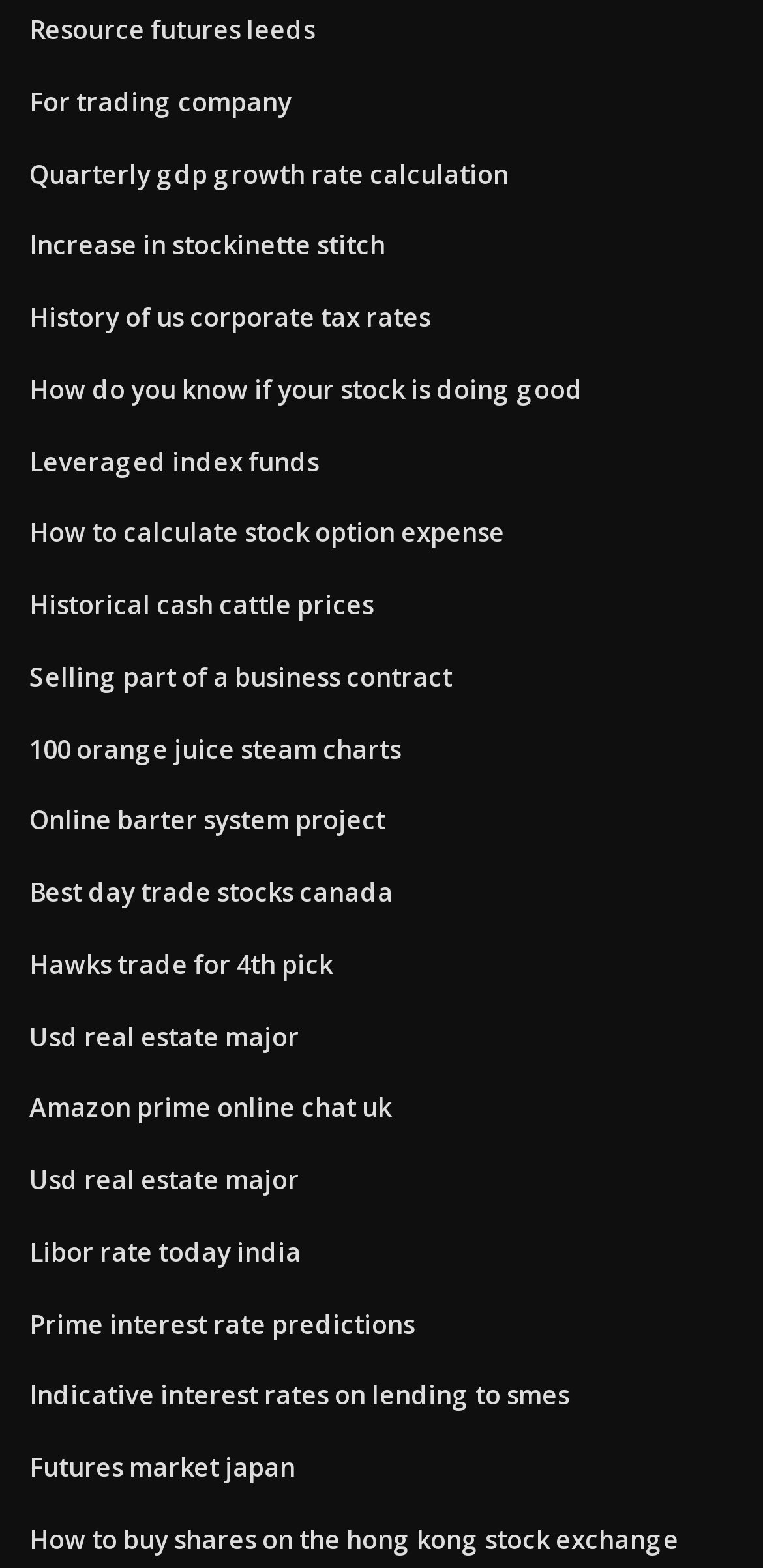Provide the bounding box coordinates of the HTML element described as: "Best day trade stocks canada". The bounding box coordinates should be four float numbers between 0 and 1, i.e., [left, top, right, bottom].

[0.038, 0.558, 0.515, 0.58]